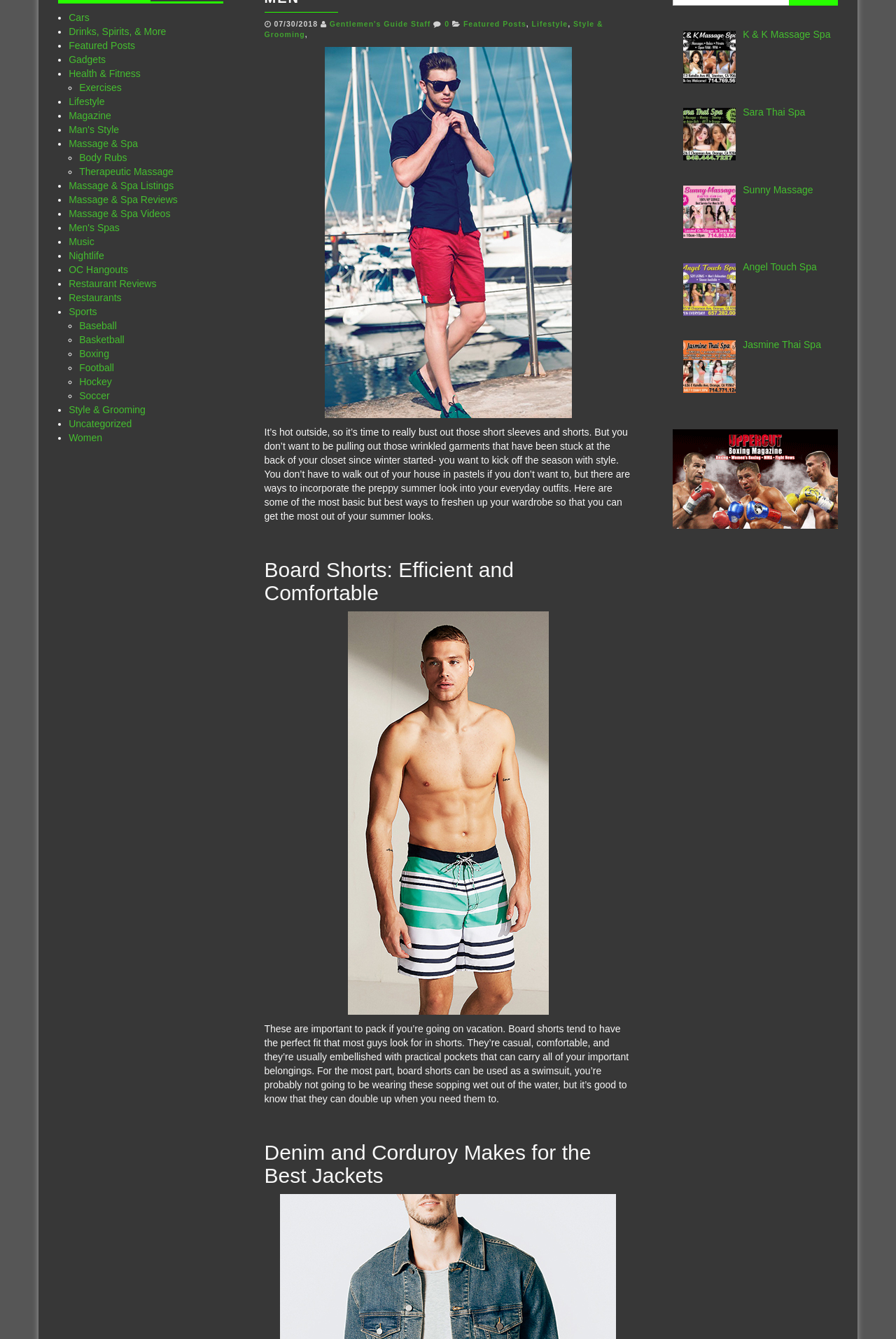Given the description "Cars", determine the bounding box of the corresponding UI element.

[0.077, 0.009, 0.1, 0.017]